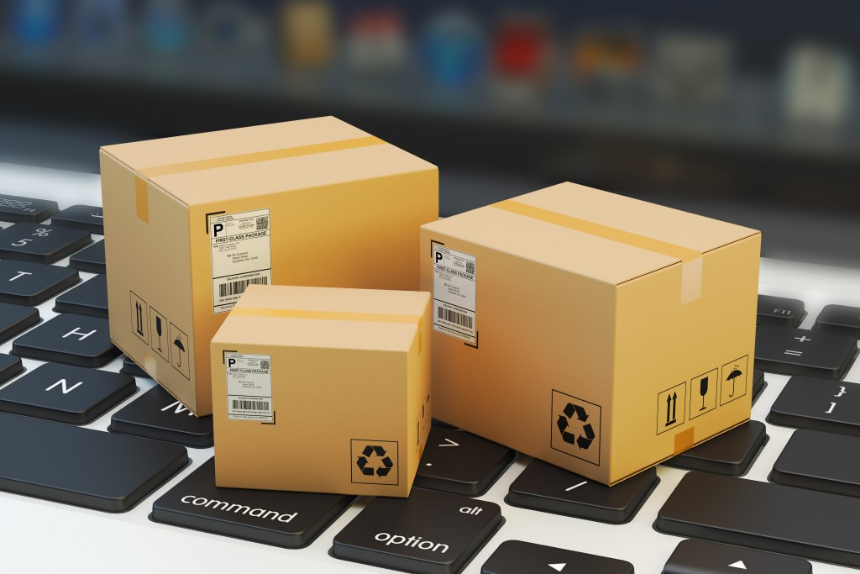Provide a thorough description of the image.

The image depicts a group of three cardboard boxes positioned on top of a computer keyboard, emphasizing a theme of logistics and supply chain management. Each box bears labels on its side, indicating packaging details and recycling symbols, which underscore the importance of environmentally conscious practices in shipping. The close proximity of the boxes to the keyboard suggests a connection to e-commerce or online ordering, highlighting how digital transactions translate into physical deliveries. This visual representation aligns with the discussion of proper certifications and quality expectations in supplier relationships, ensuring that businesses choose reliable partners capable of delivering materials on time and in good condition.